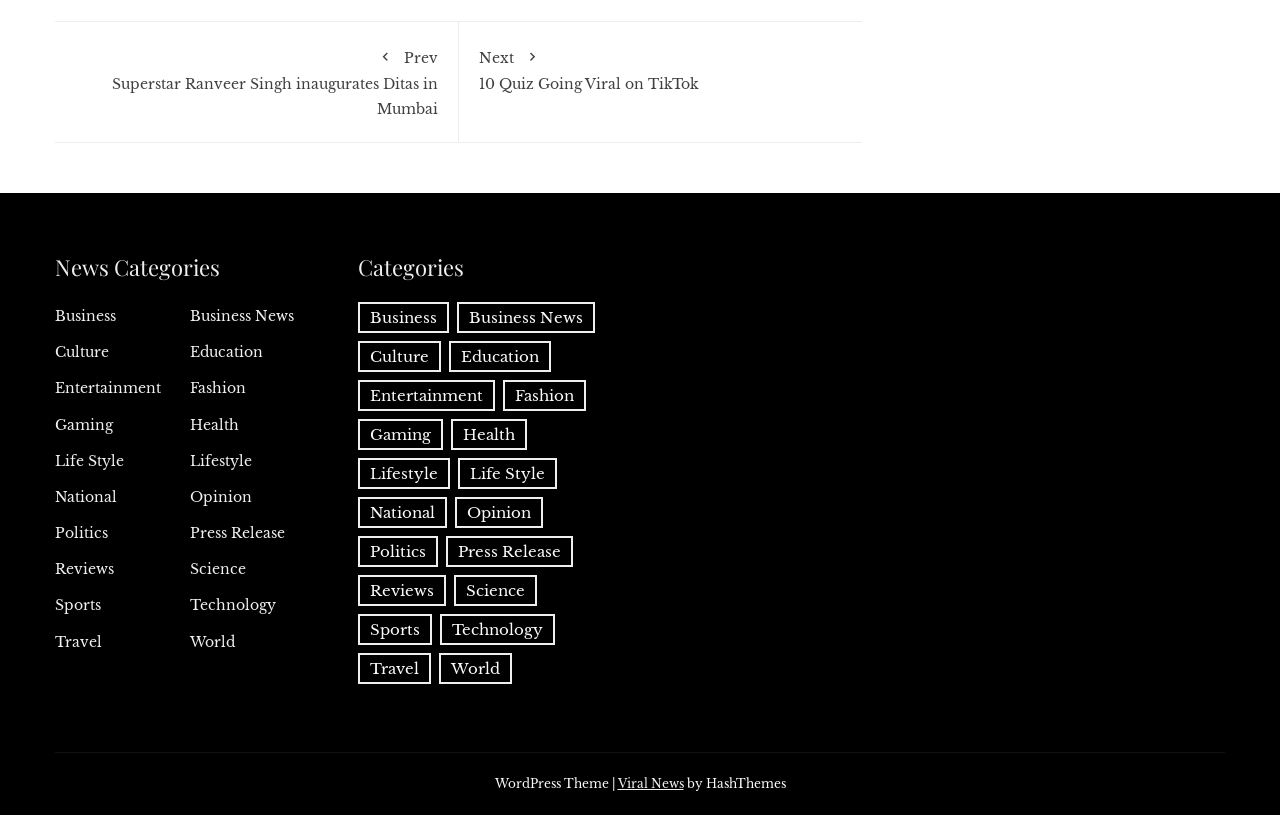Examine the screenshot and answer the question in as much detail as possible: What is the name of the company that created this theme?

The company that created this theme is HashThemes, as indicated by the text 'by HashThemes' at the bottom of the page.